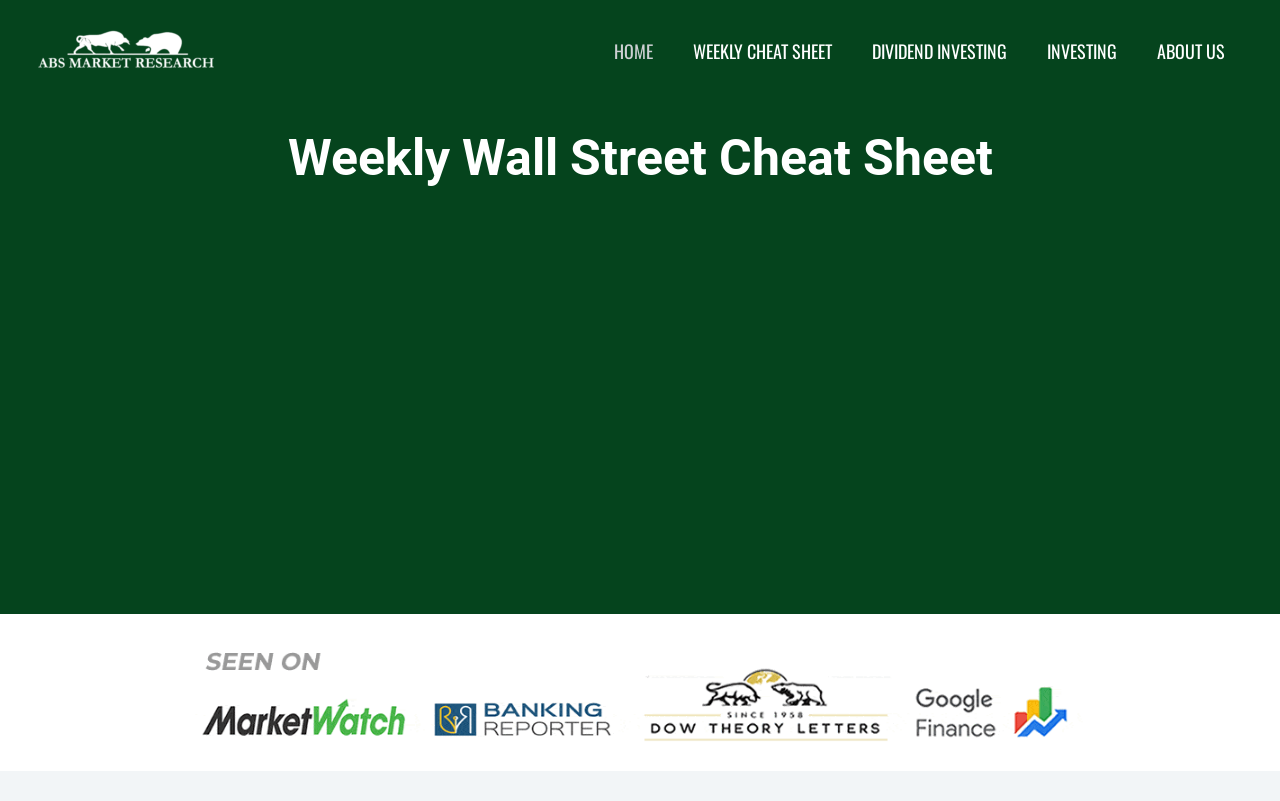Please determine the bounding box coordinates, formatted as (top-left x, top-left y, bottom-right x, bottom-right y), with all values as floating point numbers between 0 and 1. Identify the bounding box of the region described as: [Get Your Free Cheat Sheet]

[0.088, 0.594, 0.475, 0.639]